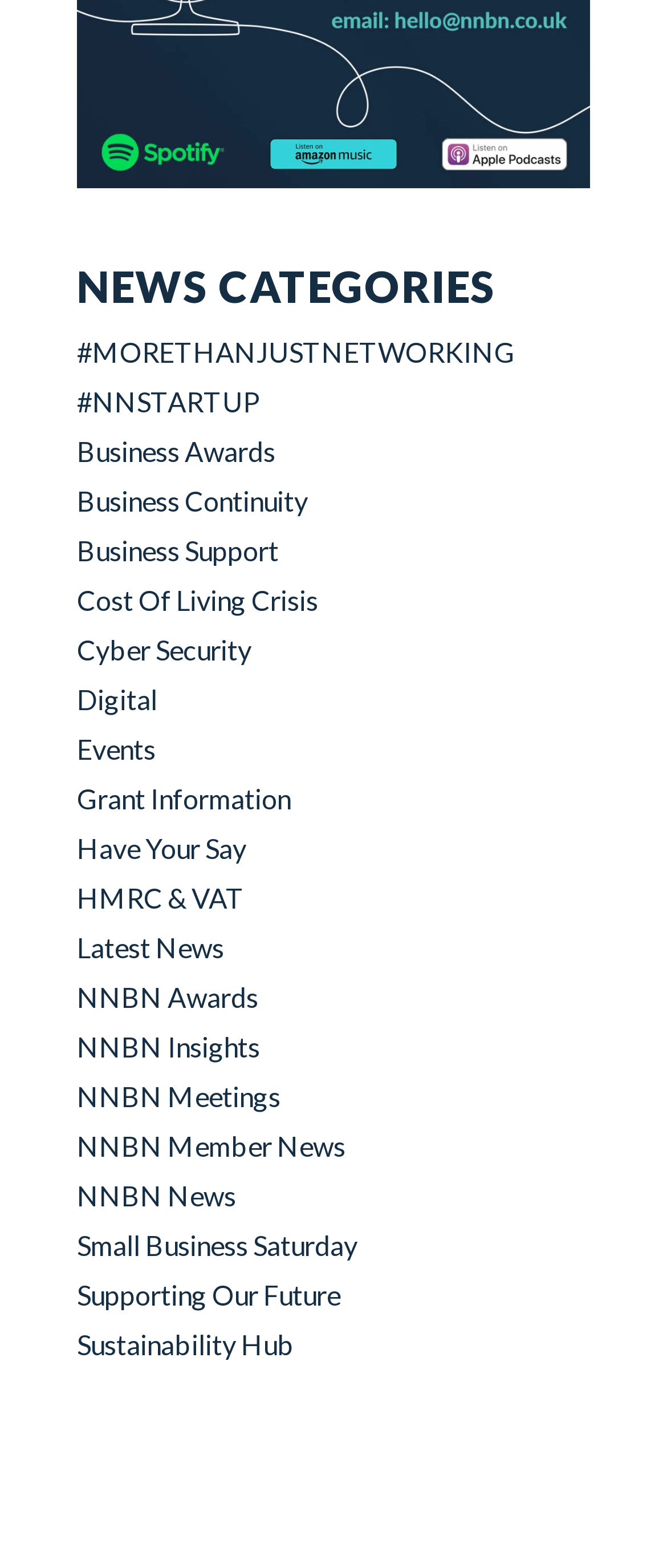Use a single word or phrase to answer the following:
What is the first news category?

#MORETHANJUSTNETWORKING